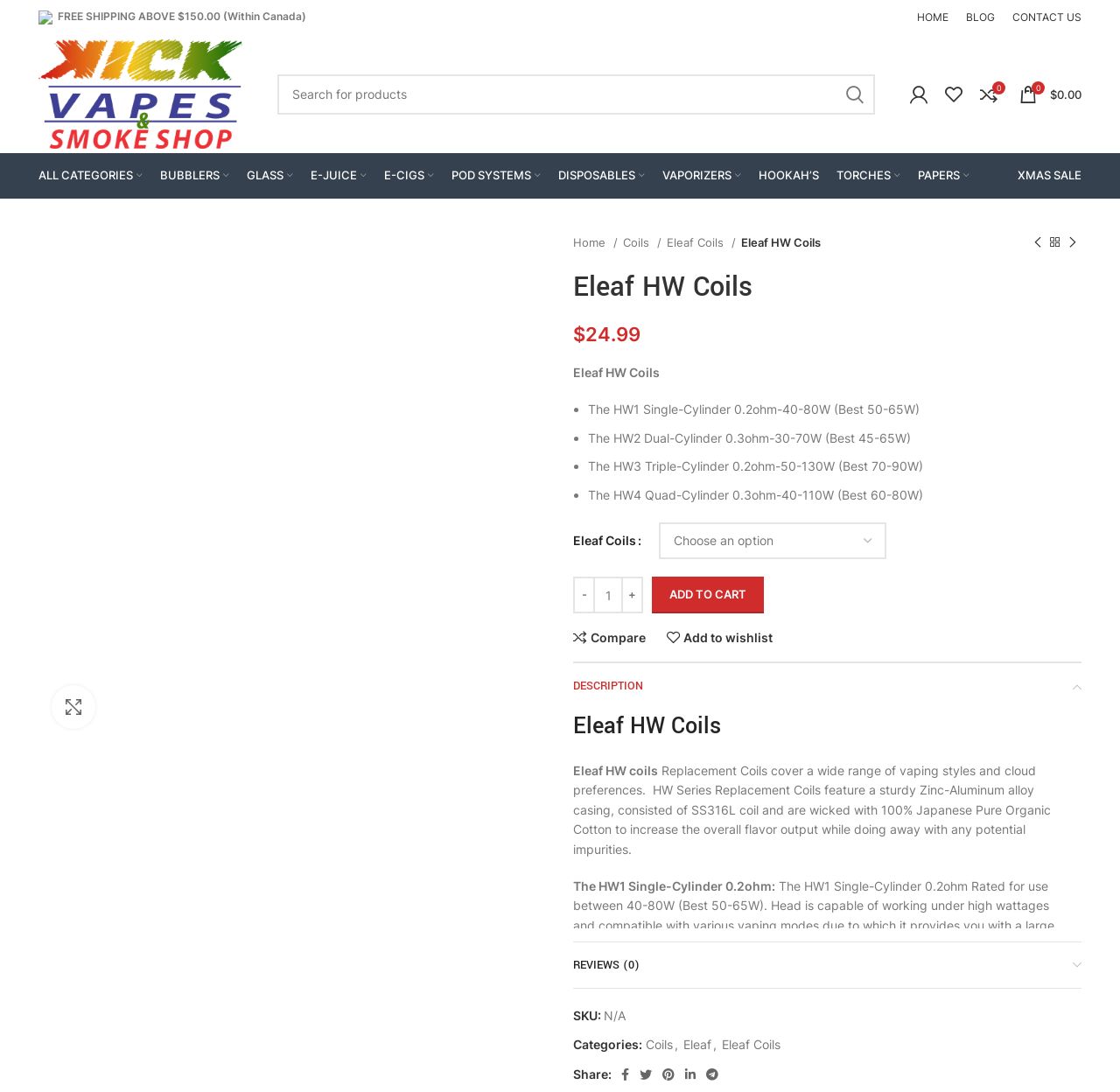Answer the question using only one word or a concise phrase: What is the function of the '+' button?

Increase quantity